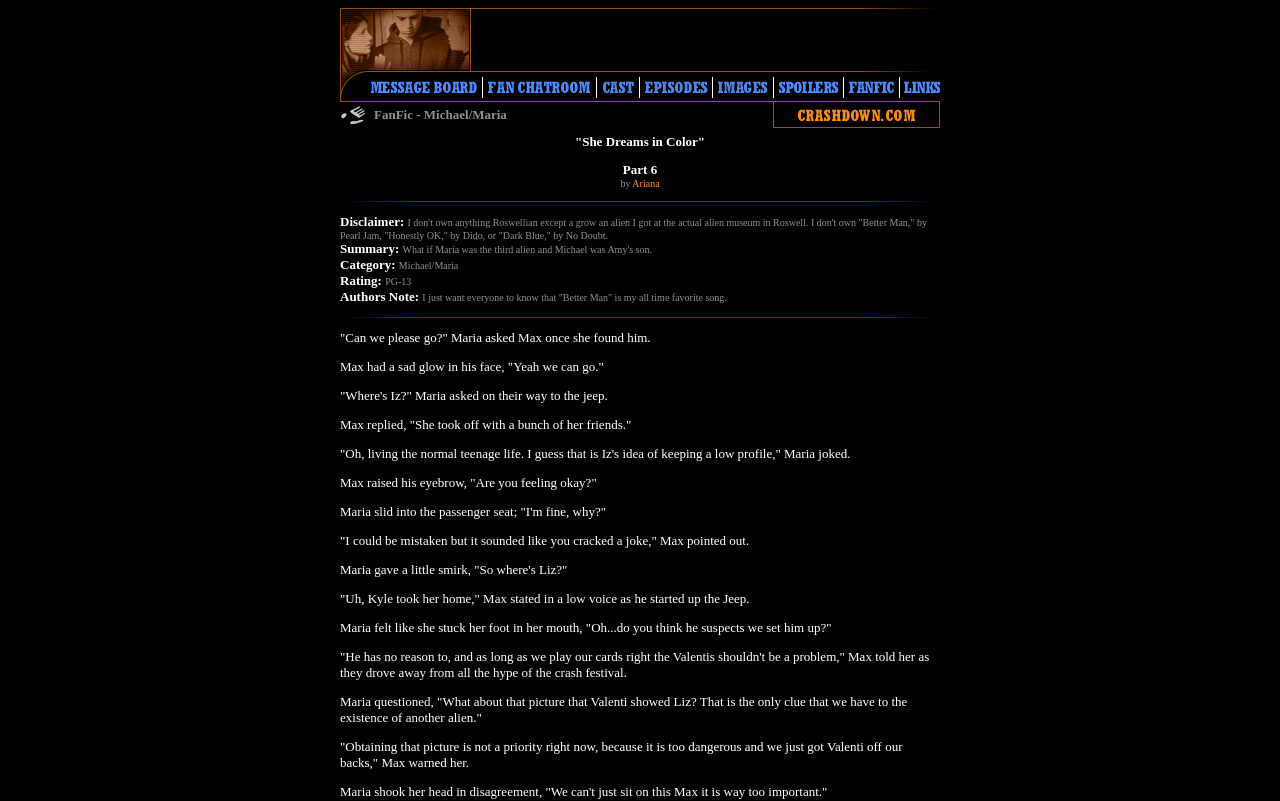Provide the bounding box for the UI element matching this description: "See More Posts".

None